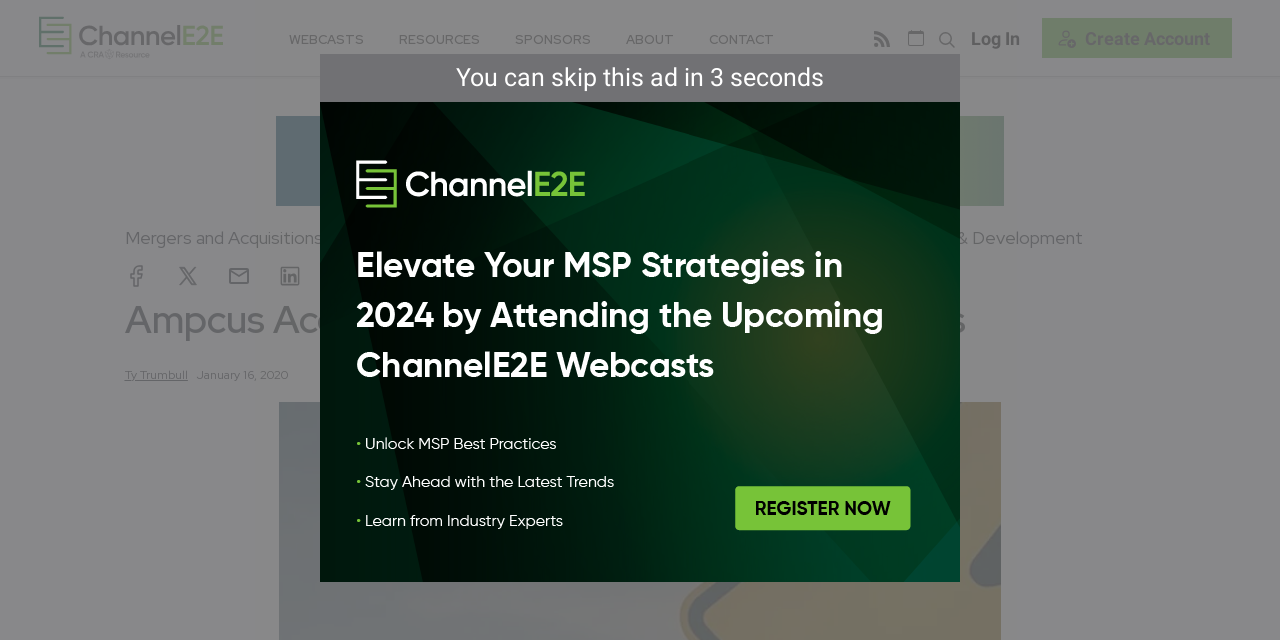Find the bounding box coordinates of the element to click in order to complete this instruction: "View the Cybersecurity Conference Calendar". The bounding box coordinates must be four float numbers between 0 and 1, denoted as [left, top, right, bottom].

[0.709, 0.047, 0.721, 0.072]